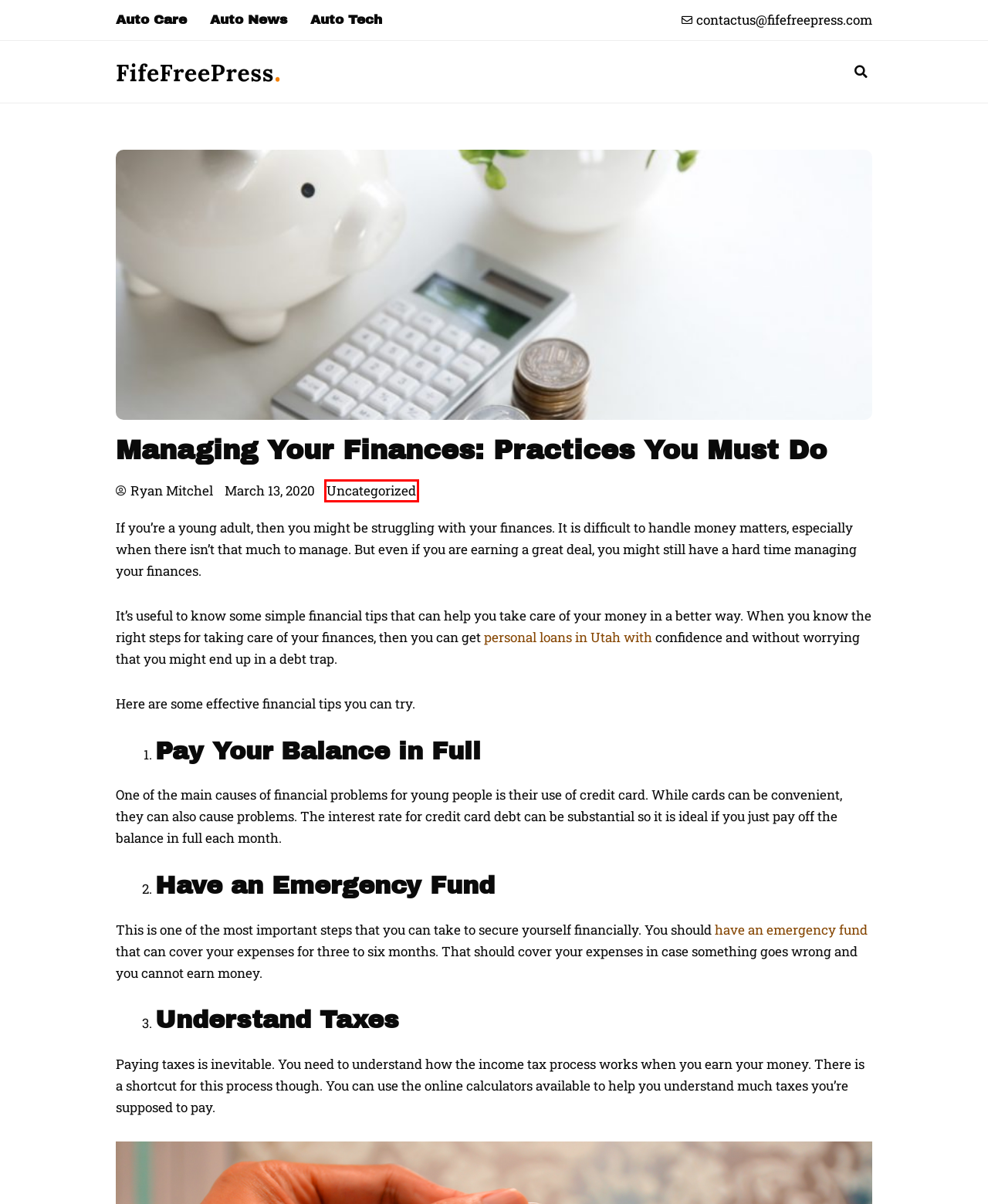You are looking at a webpage screenshot with a red bounding box around an element. Pick the description that best matches the new webpage after interacting with the element in the red bounding box. The possible descriptions are:
A. Auto News Archives - Fife Free Press
B. Drive toward Success: Fife Free Press
C. The Critical Role of MandA Consultants - Fife Free Press
D. Auto Tech Archives - Fife Free Press
E. Uncategorized Archives - Fife Free Press
F. Why Your Plumbing System Needs to Be the Best | Fife Free Press
G. Is Living in a One-Bedroom Apartment Enough? - Fife Free Press
H. Essential Tips for Opening a Private Womens Fertility Clinic - Fife Free Press

E